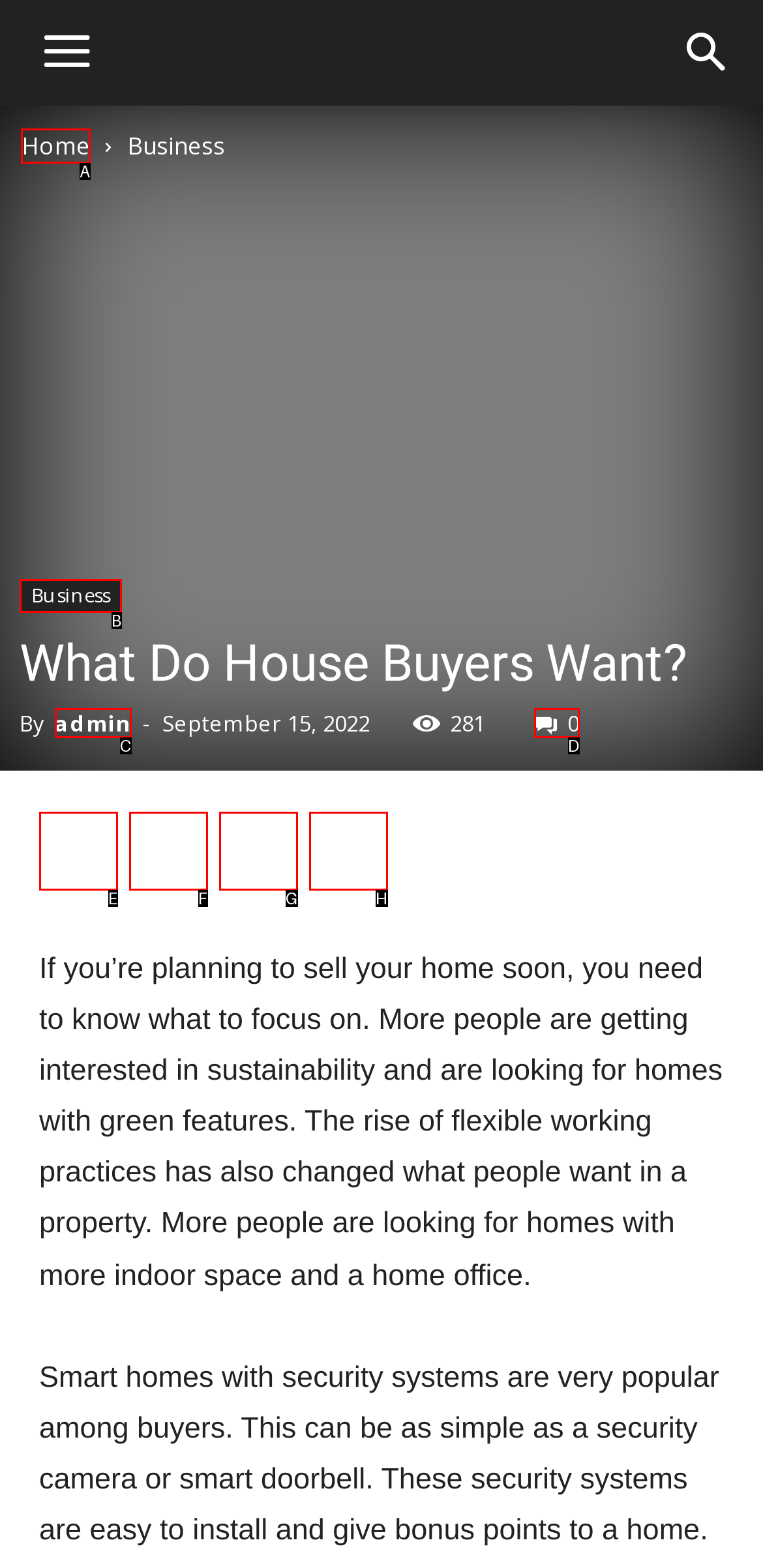Identify the letter of the UI element needed to carry out the task: click on best all natural diet pills
Reply with the letter of the chosen option.

None